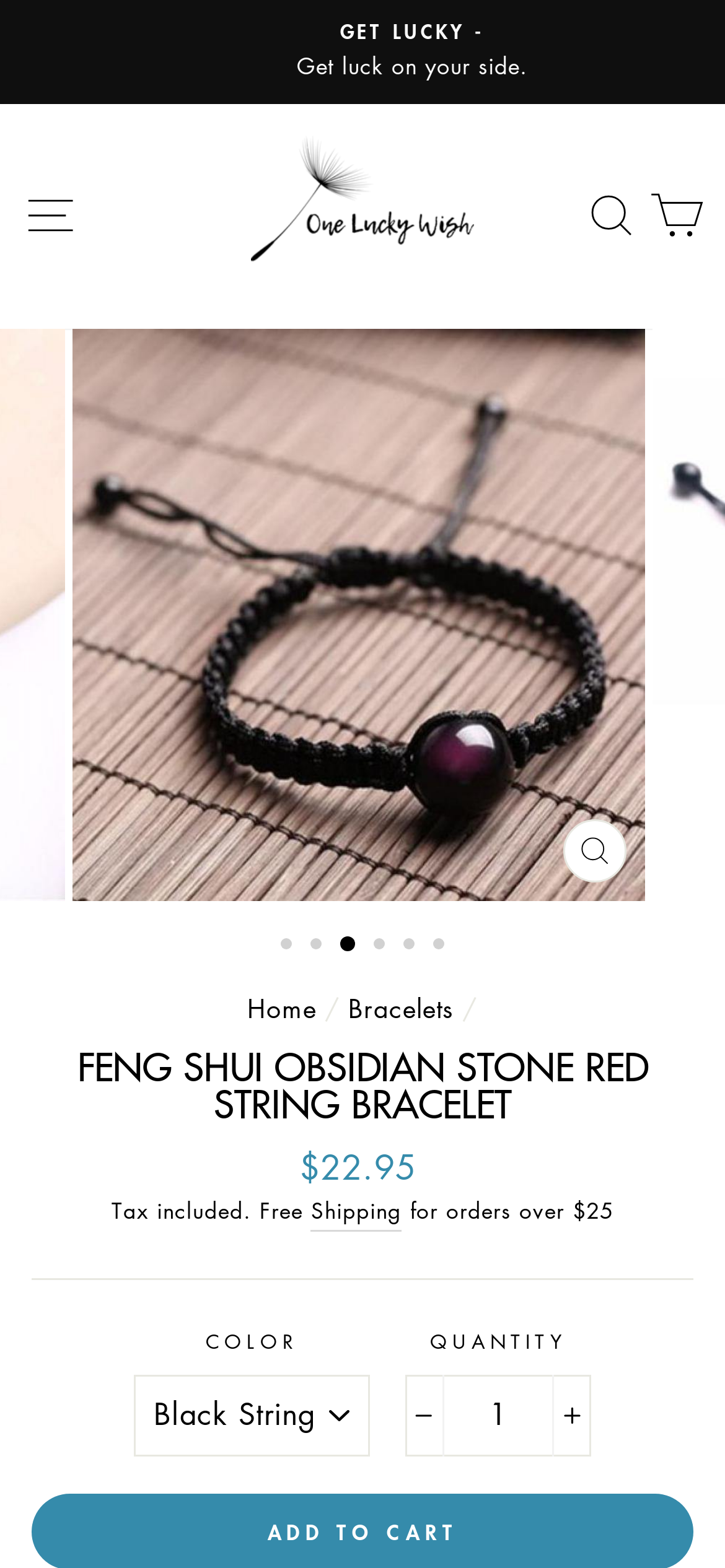Explain in detail what is displayed on the webpage.

This webpage is an e-commerce page selling a specific product, the Feng Shui Obsidian Stone Red String Bracelet. At the top, there is a navigation bar with links to the site's navigation, search, and cart. Below the navigation bar, there is a large image of the product, accompanied by a button to close the product details.

The product details section is divided into several parts. On the left, there is a breadcrumbs navigation showing the path from the home page to the current product page. Below the breadcrumbs, there is a heading with the product name, followed by the regular price and a note about tax and free shipping.

On the right side of the product details section, there are options to select the color and quantity of the product. There are also buttons to increase or decrease the quantity. Below these options, there is a separator line, and then a section showing a notification about a recent purchase made by another customer.

At the bottom of the page, there is a chat live chat iframe and a link to view something, possibly a related product or review. There is also an alert notification with a message about a recent purchase, which can be closed by clicking the close button.

Throughout the page, there are several images, including the product image, a logo image, and a close icon image. The overall layout is organized, with clear headings and concise text, making it easy to navigate and find the necessary information.